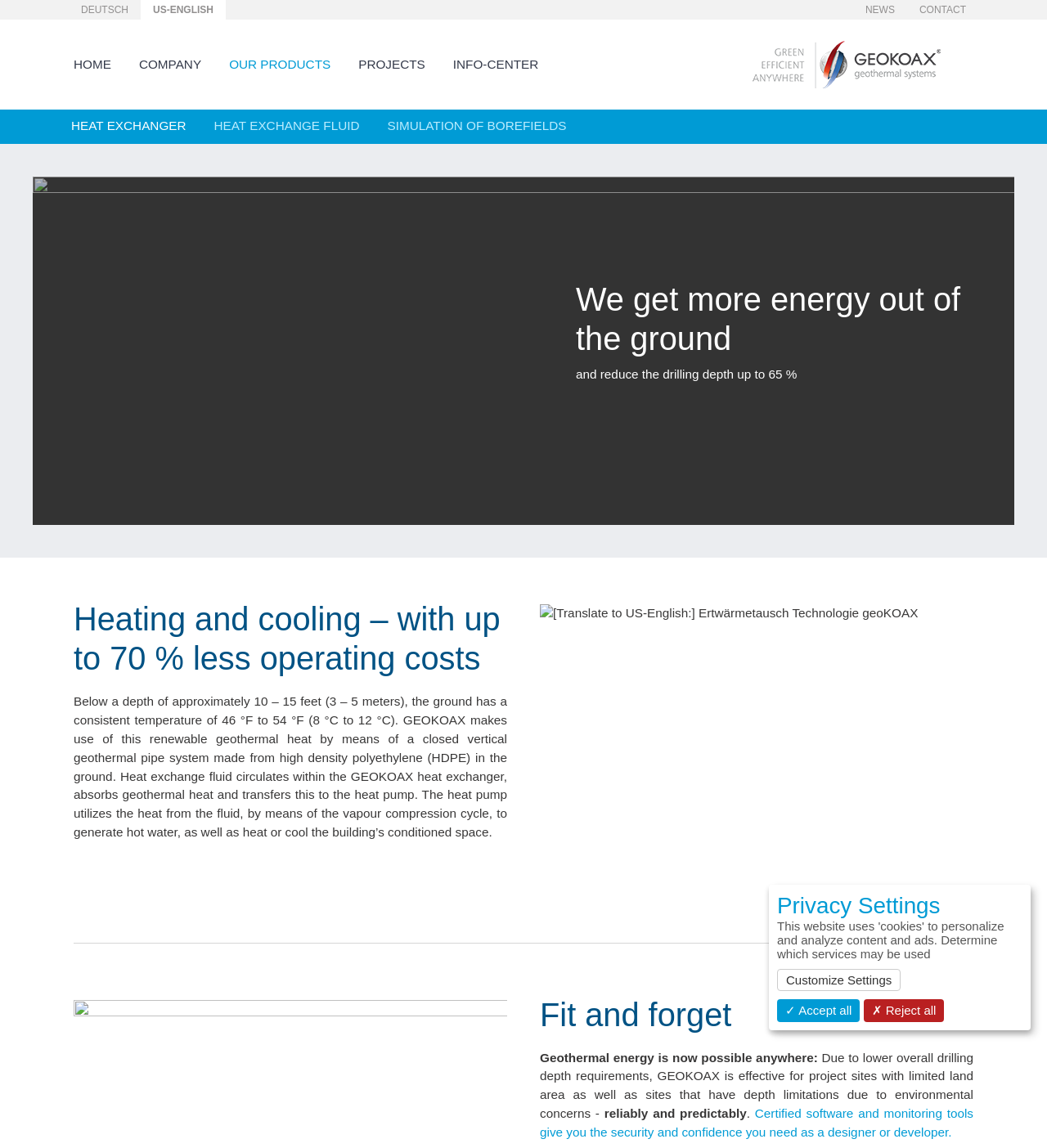Extract the heading text from the webpage.

We get more energy out of the ground